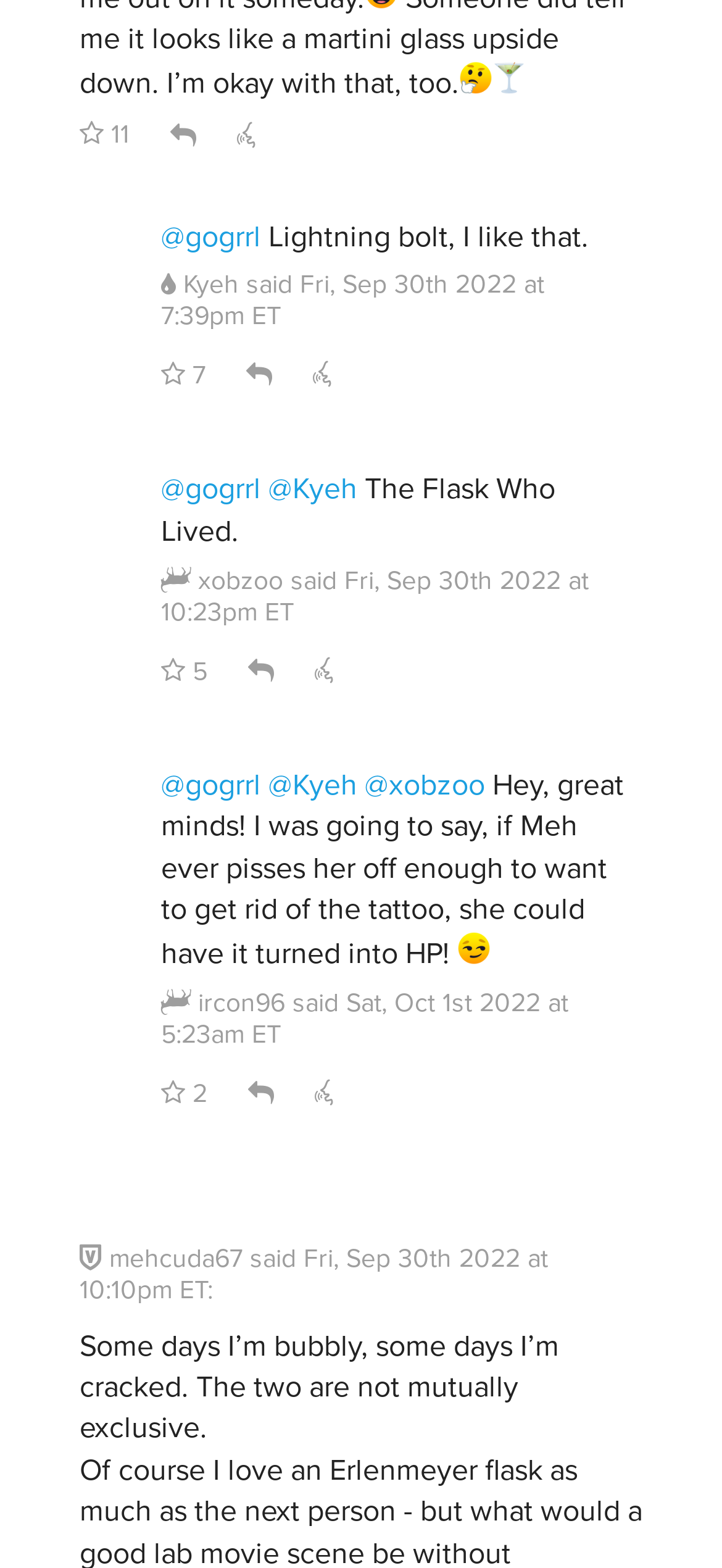Provide the bounding box coordinates for the UI element that is described as: "xobzoo".

[0.223, 0.358, 0.392, 0.383]